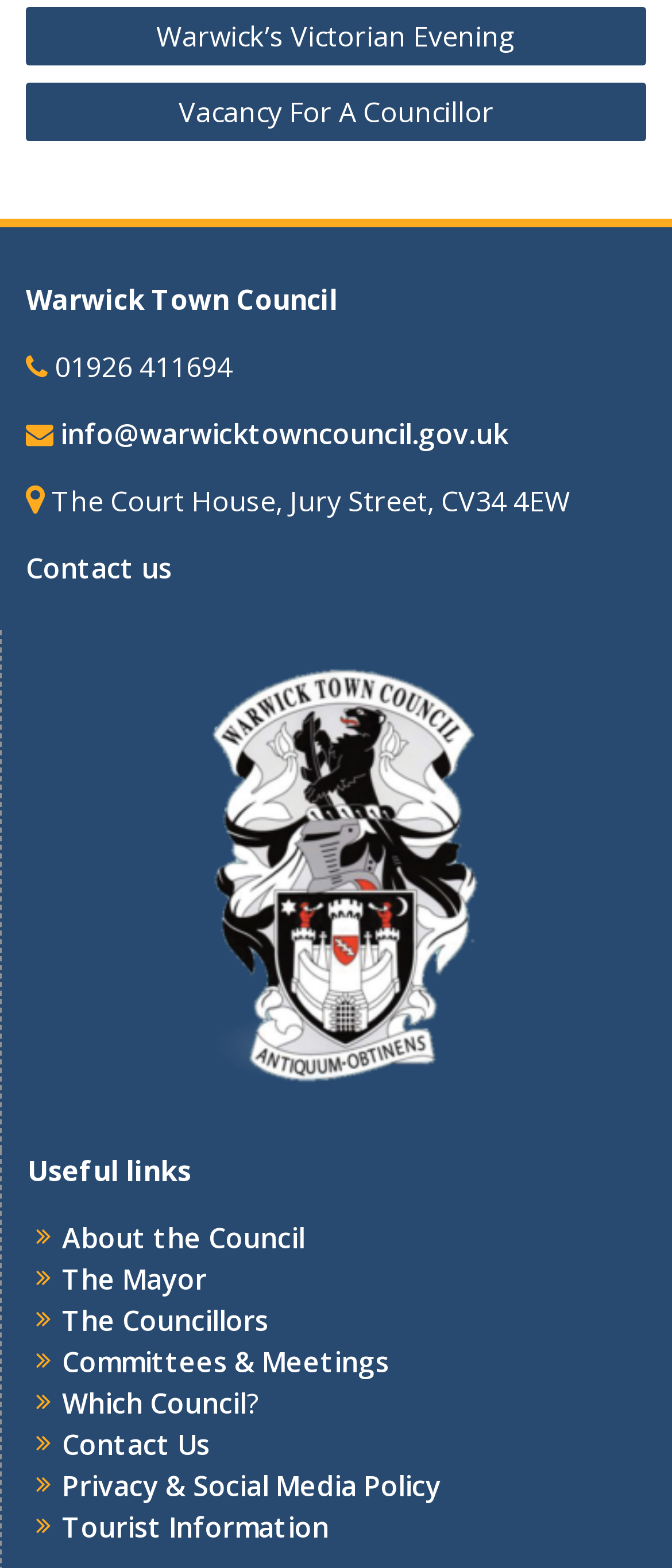Identify the bounding box coordinates of the clickable region required to complete the instruction: "Visit Warwick’s Victorian Evening". The coordinates should be given as four float numbers within the range of 0 and 1, i.e., [left, top, right, bottom].

[0.038, 0.004, 0.962, 0.042]